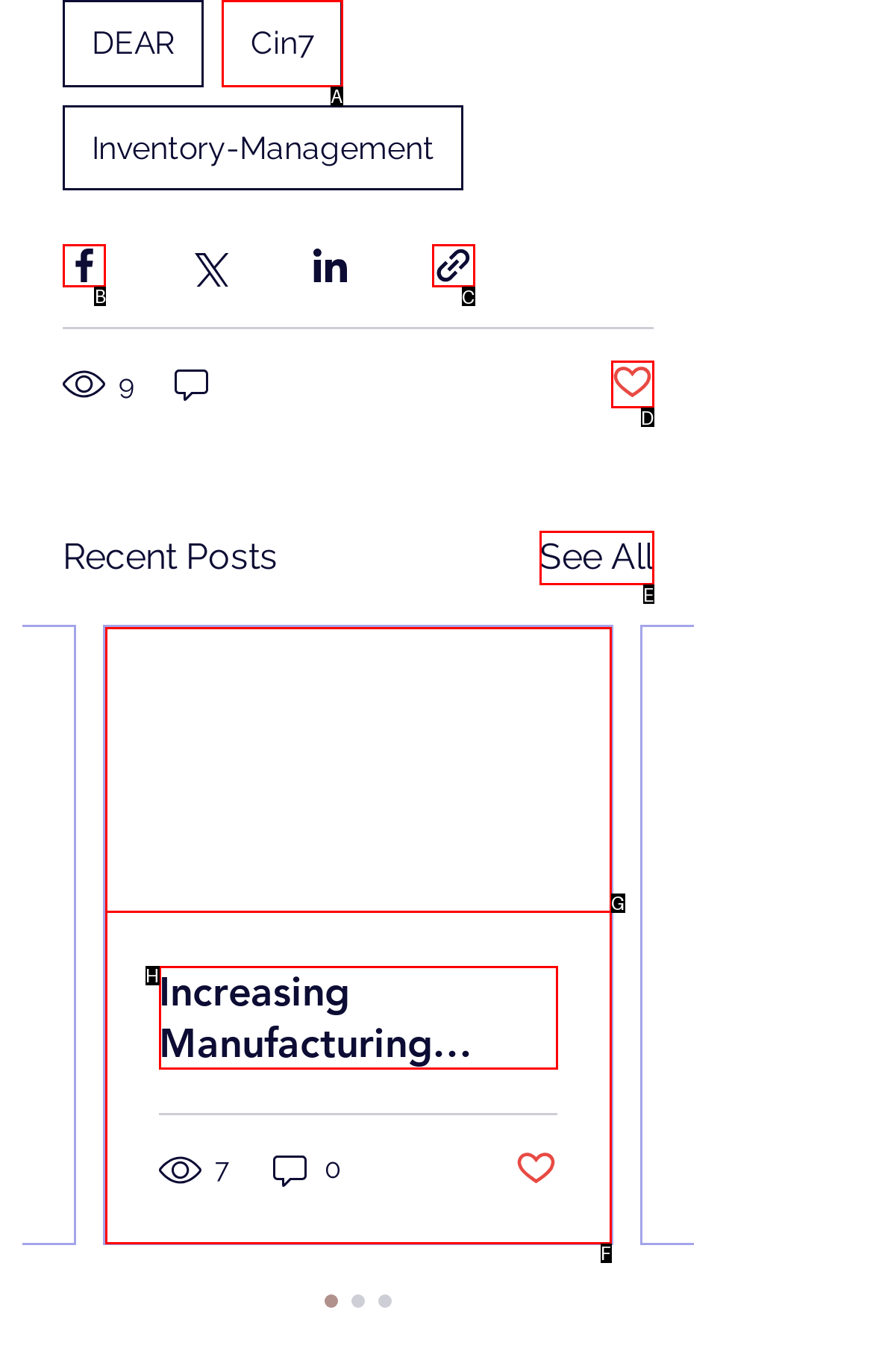Tell me which one HTML element I should click to complete this task: Share via Facebook Answer with the option's letter from the given choices directly.

B